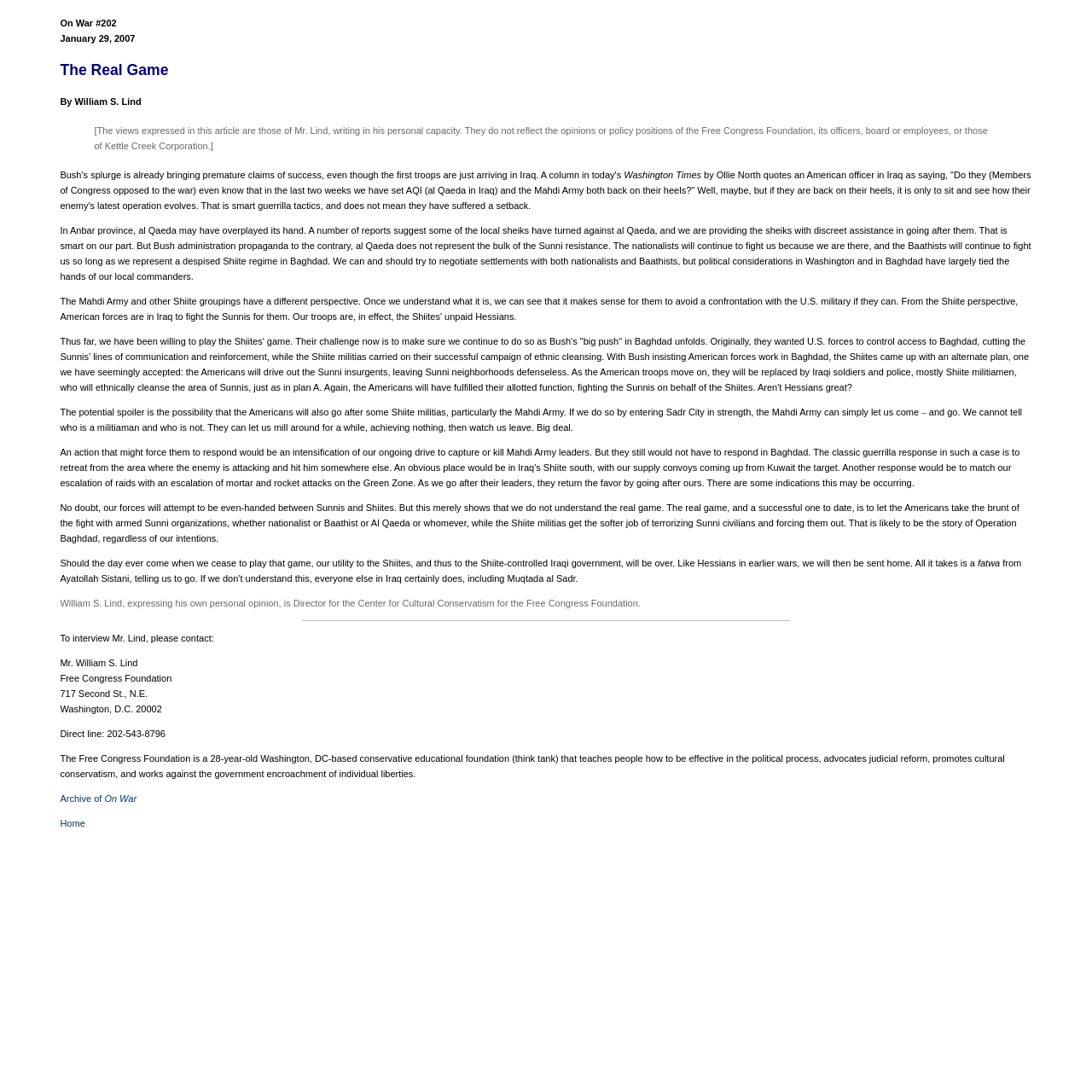Please answer the following question using a single word or phrase: 
Who is the author of the article?

William S. Lind